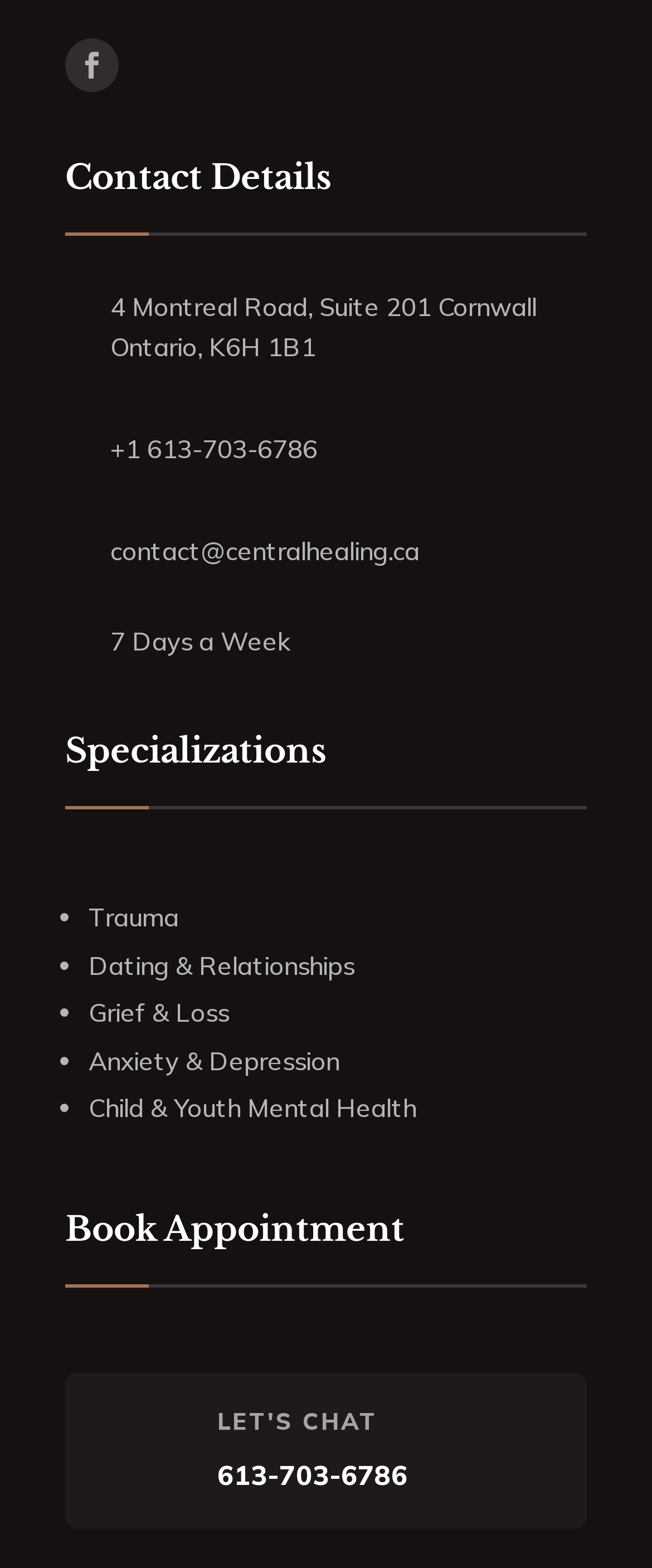What is the call-to-action button text?
Please give a detailed answer to the question using the information shown in the image.

I found the call-to-action button text by looking at the link element that contains the text 'LET'S CHAT' which is located within the LayoutTable element with bounding box coordinates [0.177, 0.897, 0.823, 0.954].